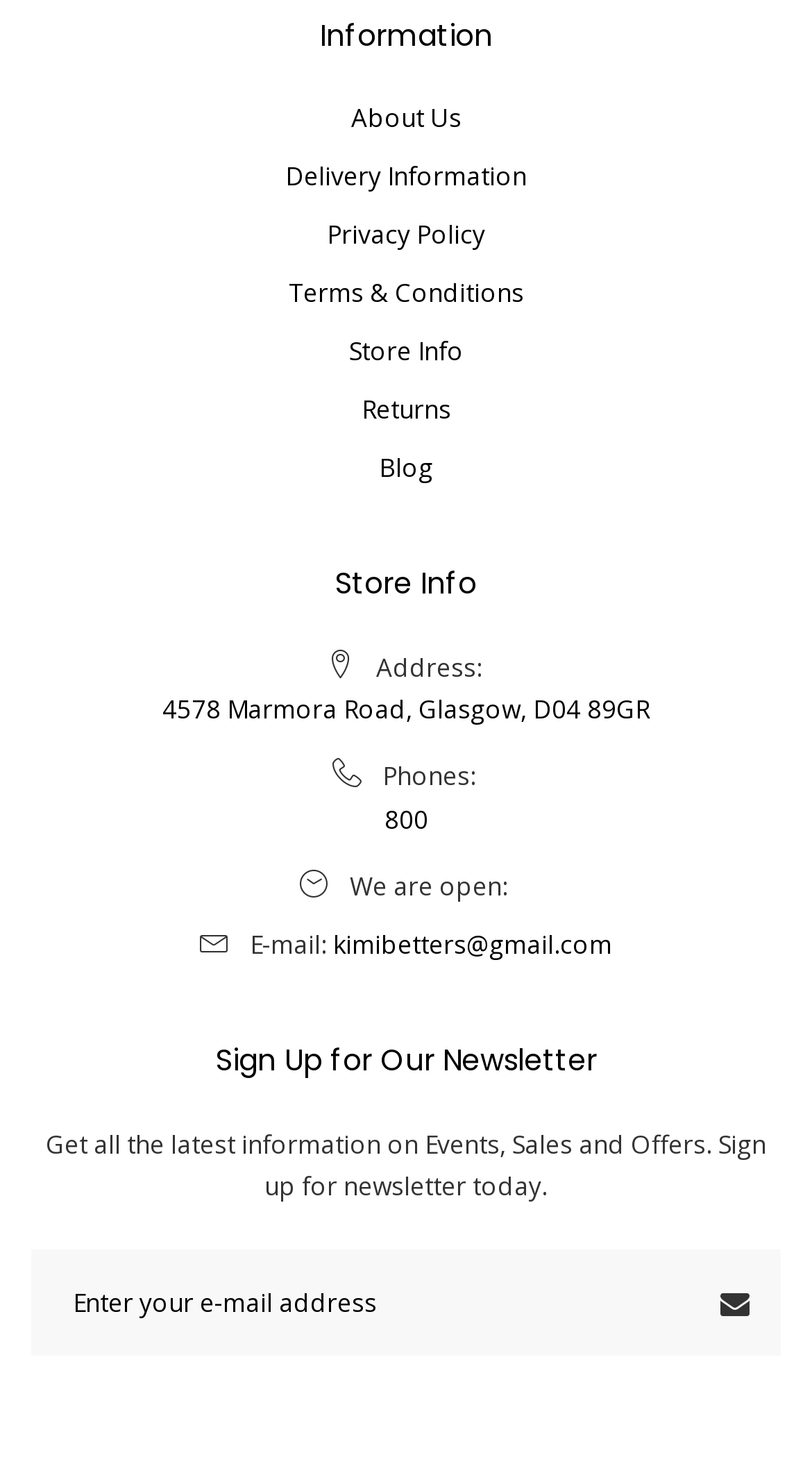Identify the bounding box coordinates of the element that should be clicked to fulfill this task: "Get the email address". The coordinates should be provided as four float numbers between 0 and 1, i.e., [left, top, right, bottom].

[0.41, 0.624, 0.754, 0.658]